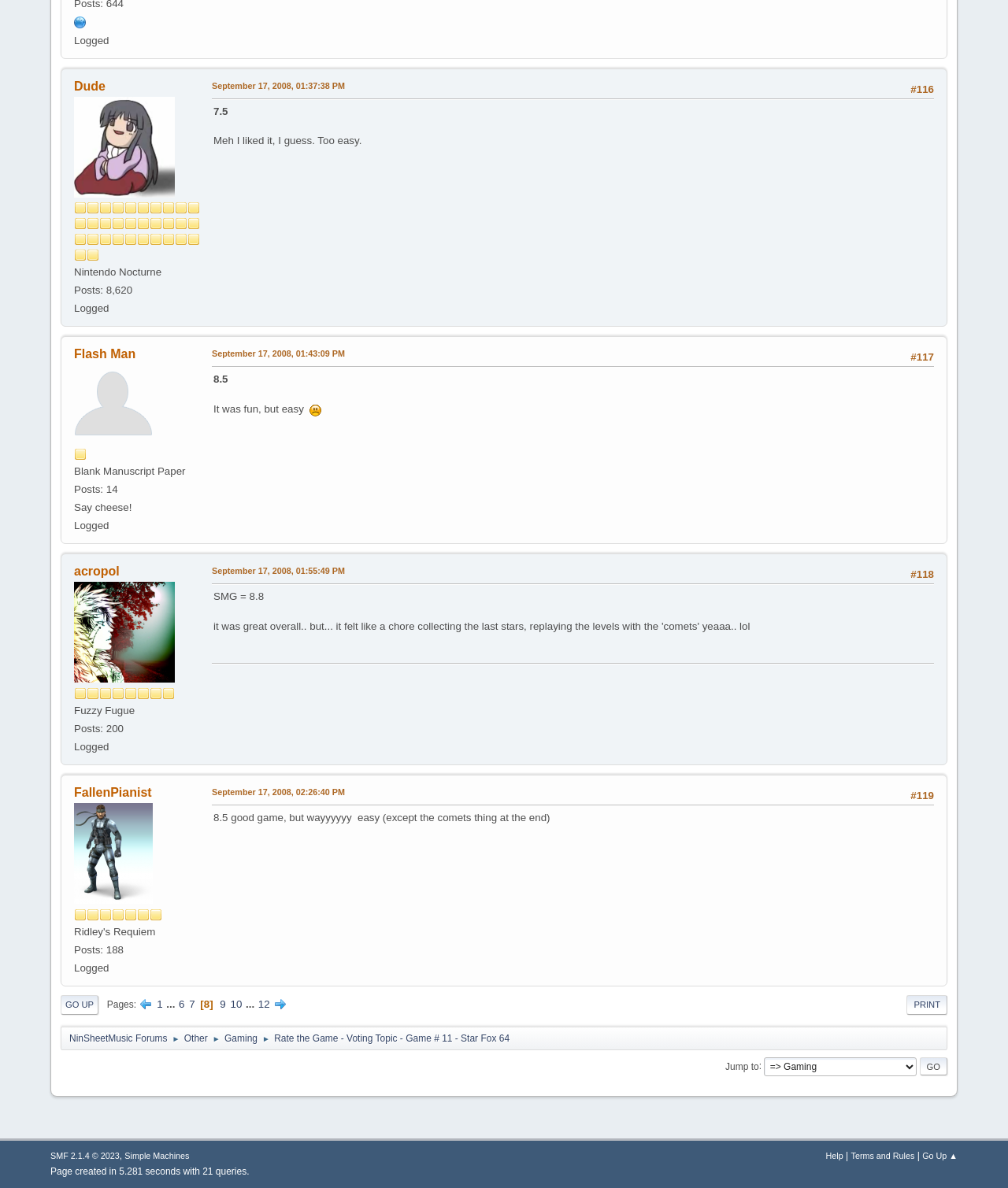Please identify the bounding box coordinates of the area that needs to be clicked to fulfill the following instruction: "View the profile of 'Dude'."

[0.073, 0.066, 0.198, 0.079]